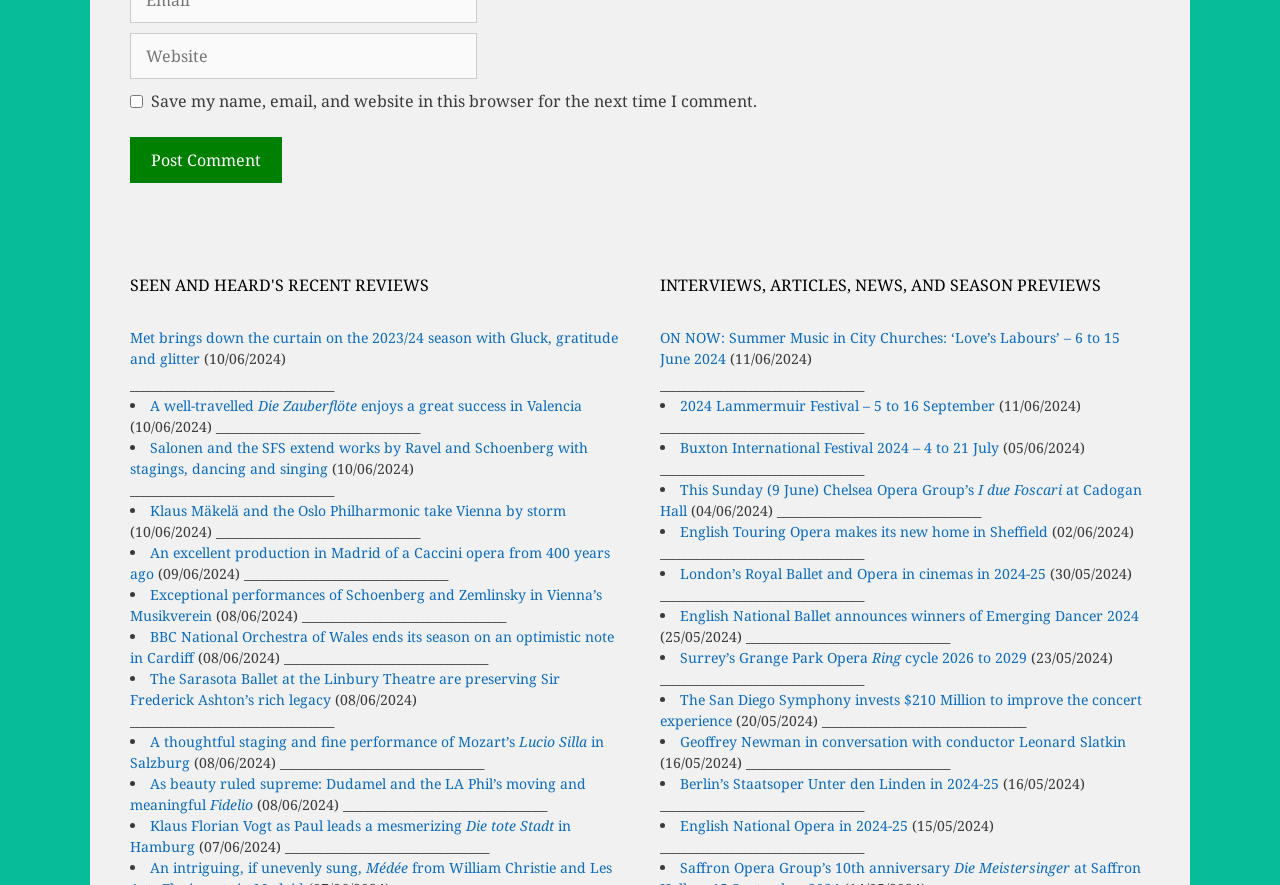Can you find the bounding box coordinates for the UI element given this description: "name="submit" value="Post Comment""? Provide the coordinates as four float numbers between 0 and 1: [left, top, right, bottom].

[0.102, 0.155, 0.22, 0.207]